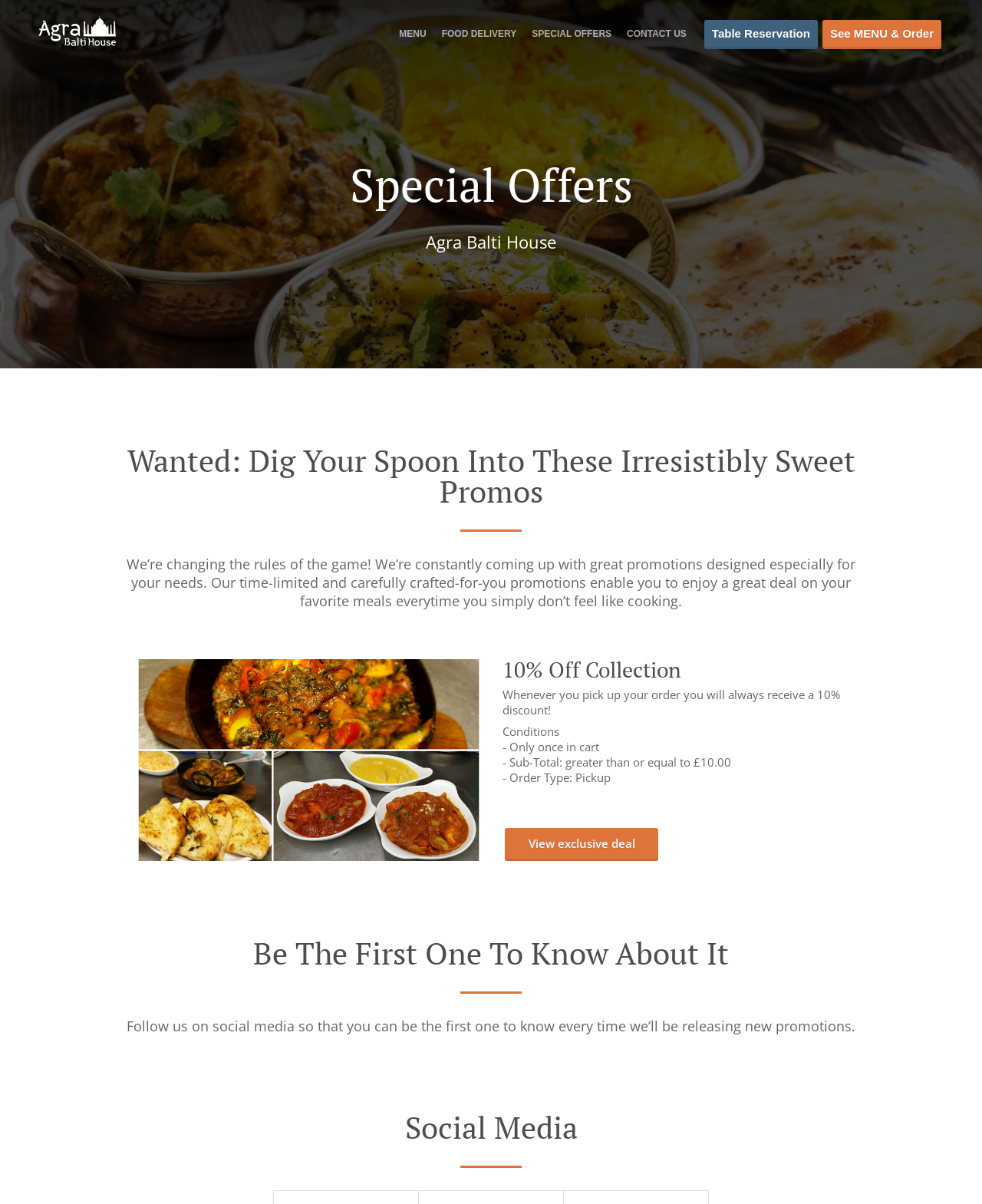How can I be the first to know about new promotions?
Please use the image to provide an in-depth answer to the question.

The webpage suggests following the restaurant on social media to be the first to know about new promotions. This is mentioned in the section 'Be The First One To Know About It' which says 'Follow us on social media so that you can be the first one to know every time we’ll be releasing new promotions'.